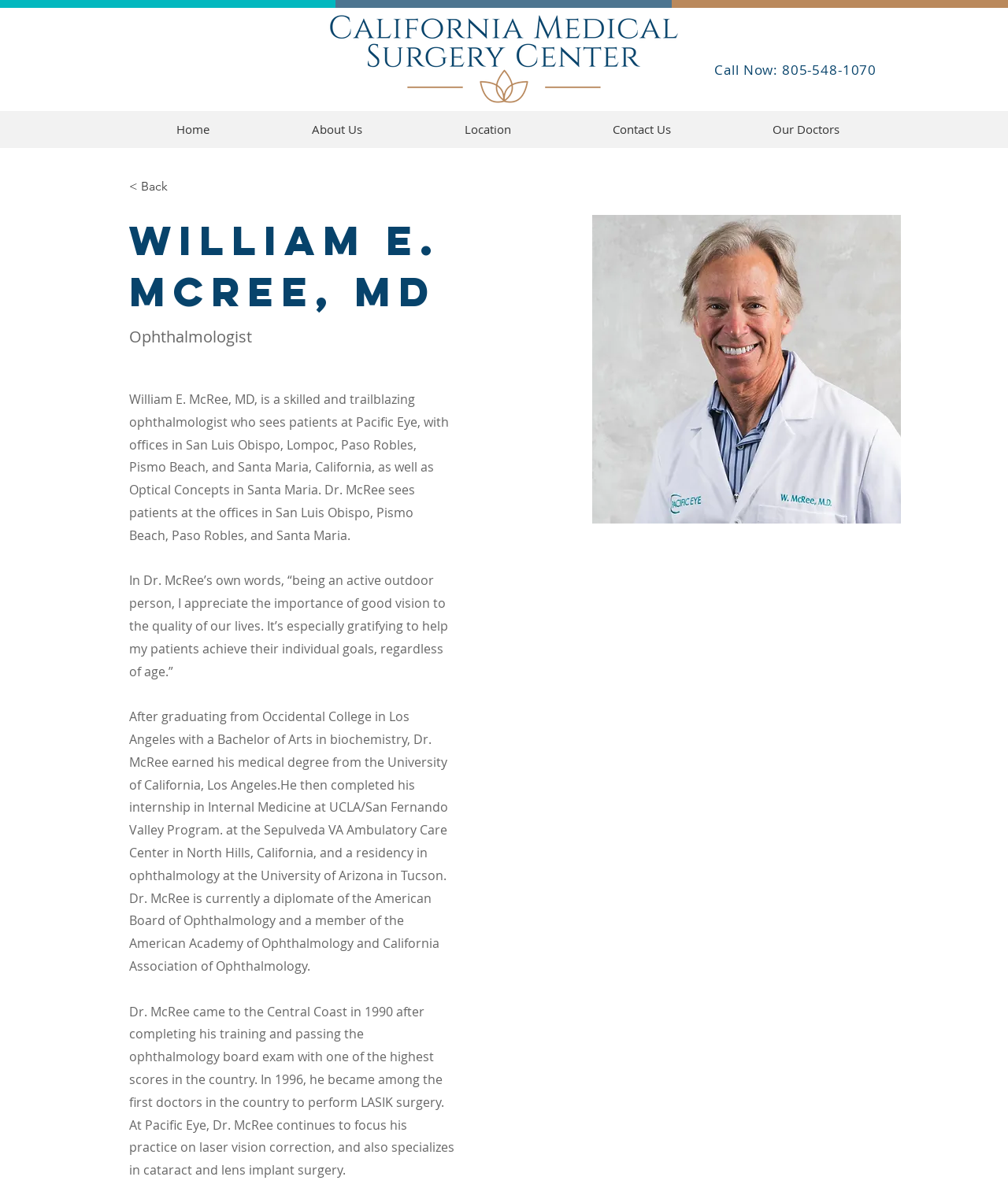Respond to the question below with a concise word or phrase:
What is the doctor's name?

William E. McRee